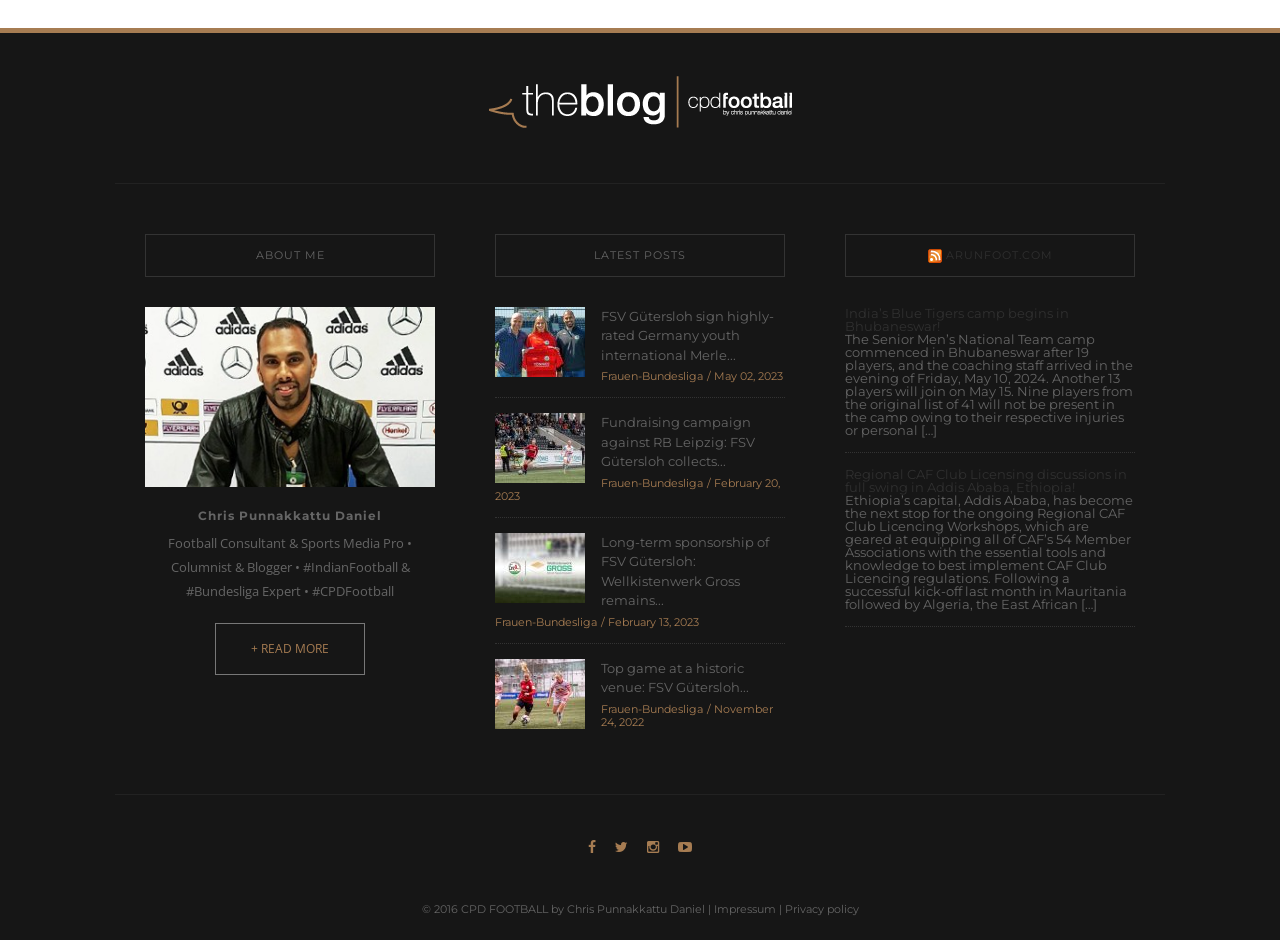Locate the bounding box coordinates of the element that should be clicked to execute the following instruction: "Read more about Chris Punnakkattu Daniel".

[0.168, 0.663, 0.285, 0.718]